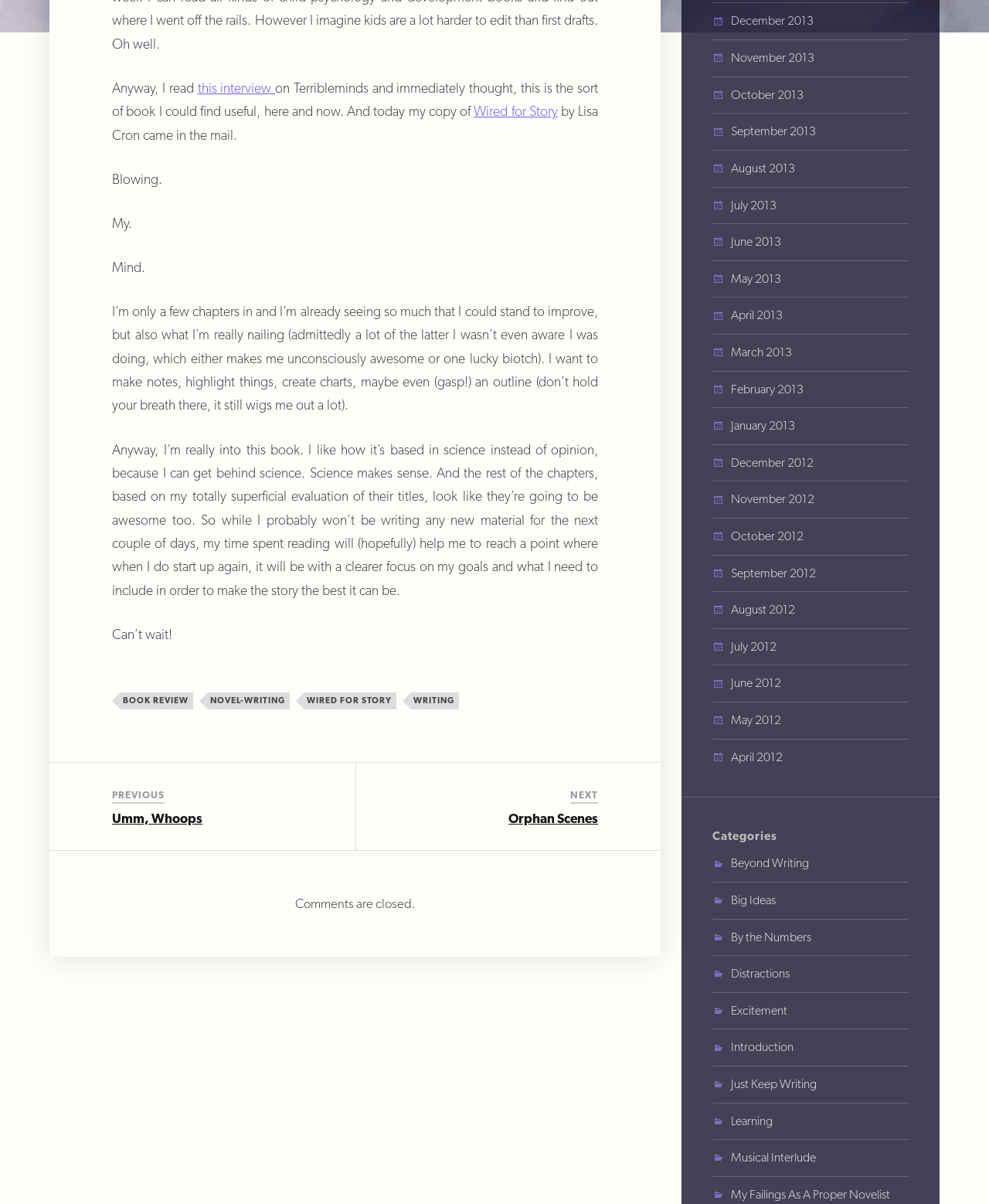Identify the bounding box coordinates for the element you need to click to achieve the following task: "Read the 'Wired for Story' book review". The coordinates must be four float values ranging from 0 to 1, formatted as [left, top, right, bottom].

[0.479, 0.086, 0.564, 0.099]